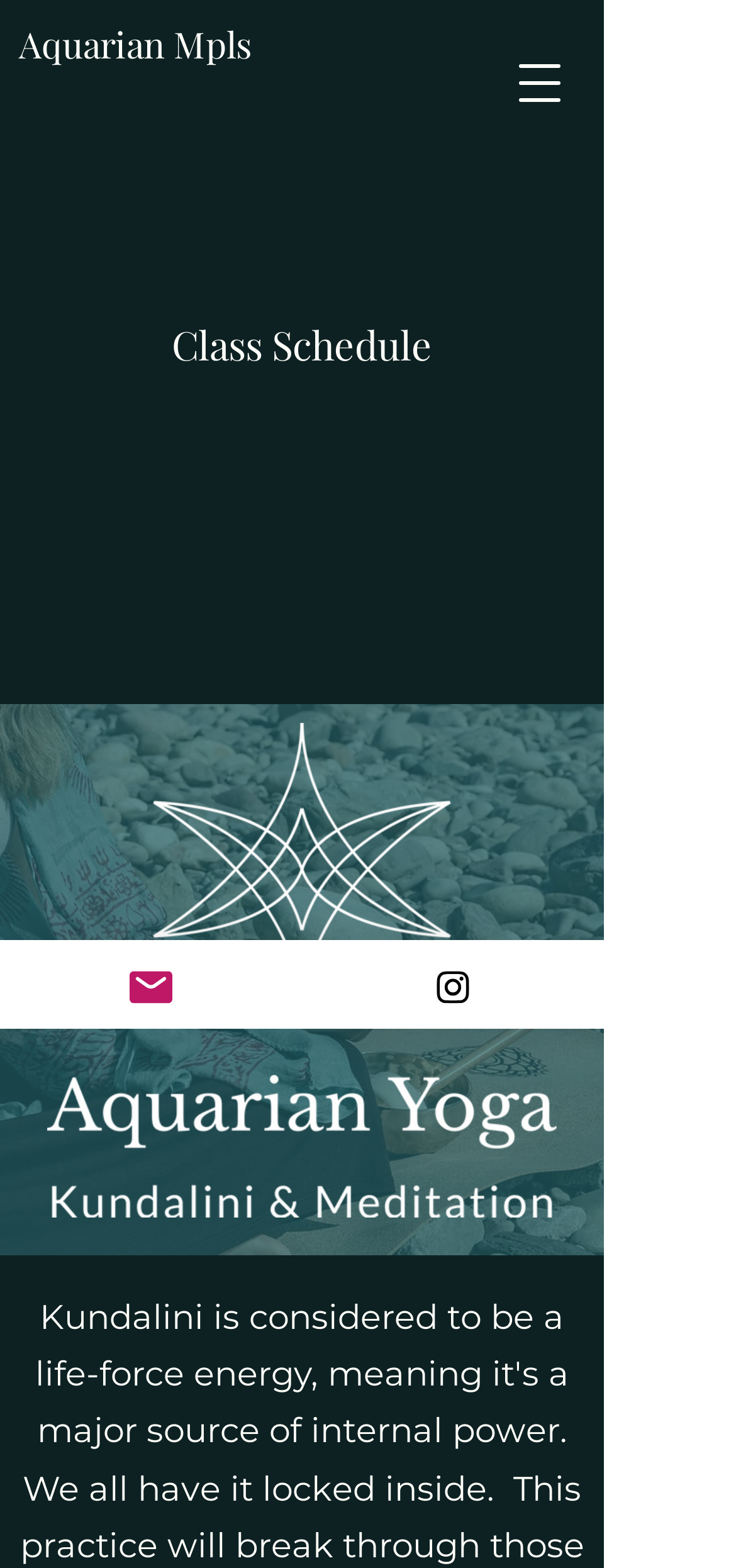Please answer the following question using a single word or phrase: 
How many headings are there on the webpage?

2